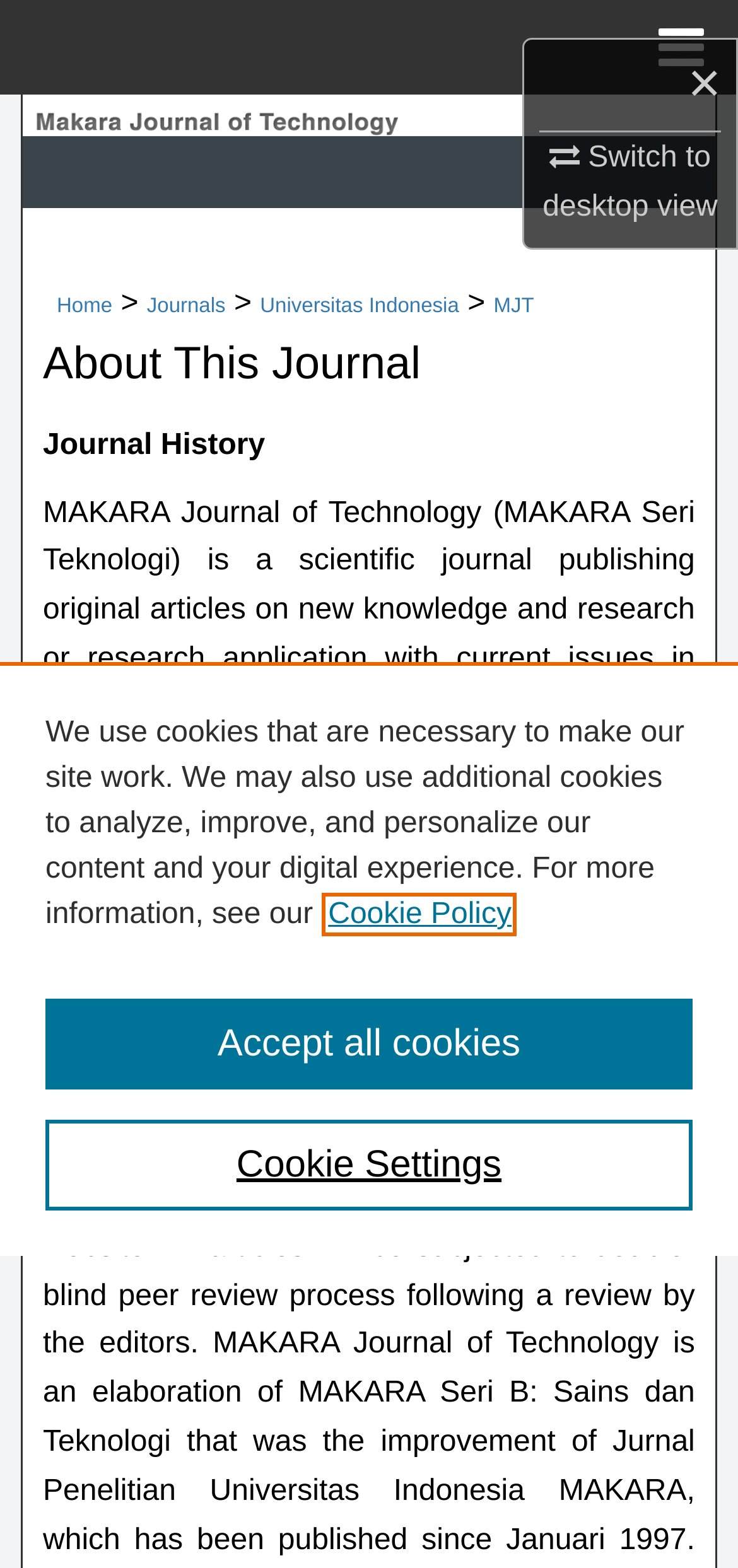Determine the bounding box coordinates of the element that should be clicked to execute the following command: "Switch to desktop view".

[0.735, 0.086, 0.972, 0.143]